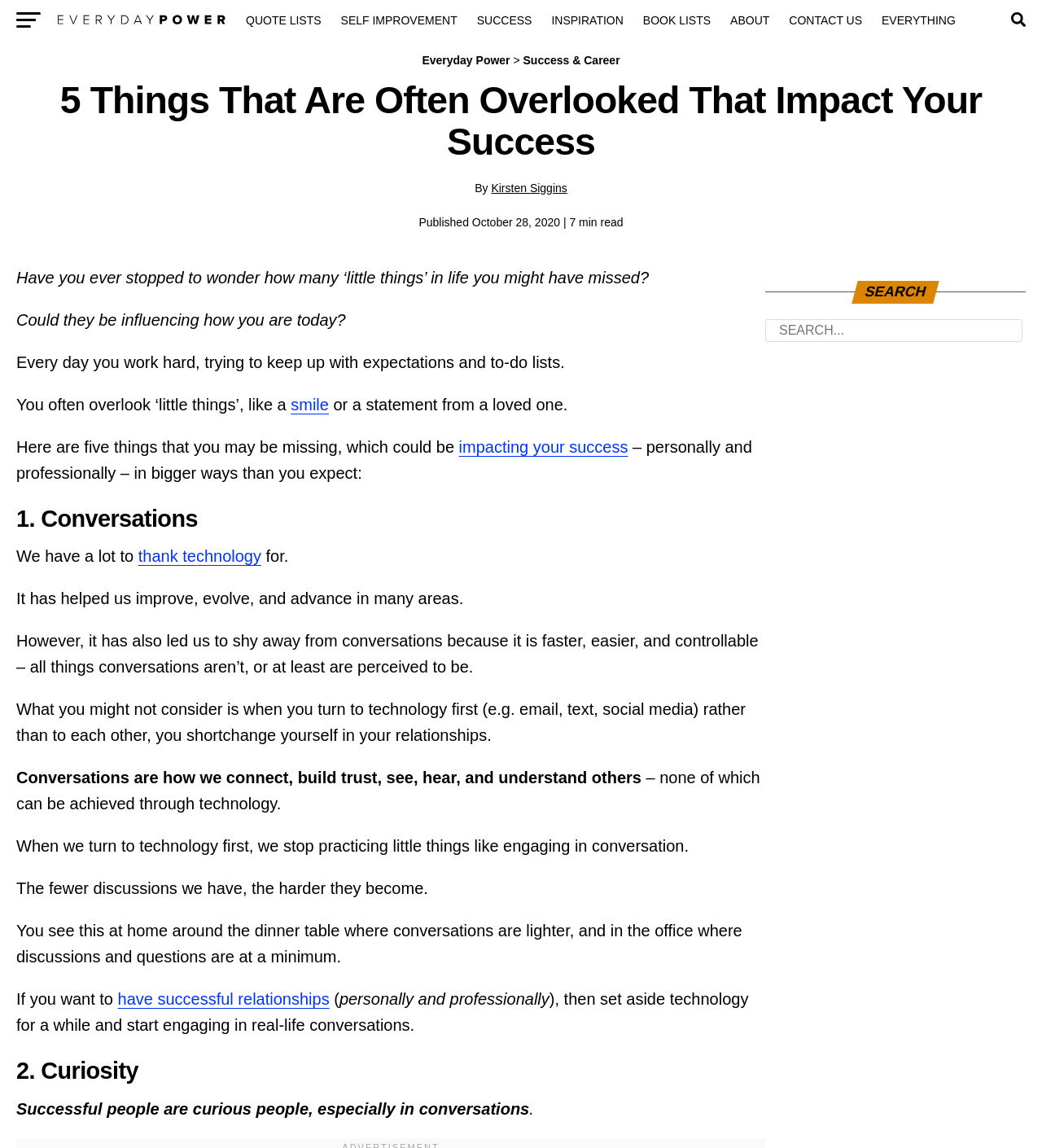Please find and report the bounding box coordinates of the element to click in order to perform the following action: "Search for something". The coordinates should be expressed as four float numbers between 0 and 1, in the format [left, top, right, bottom].

[0.734, 0.278, 0.981, 0.298]